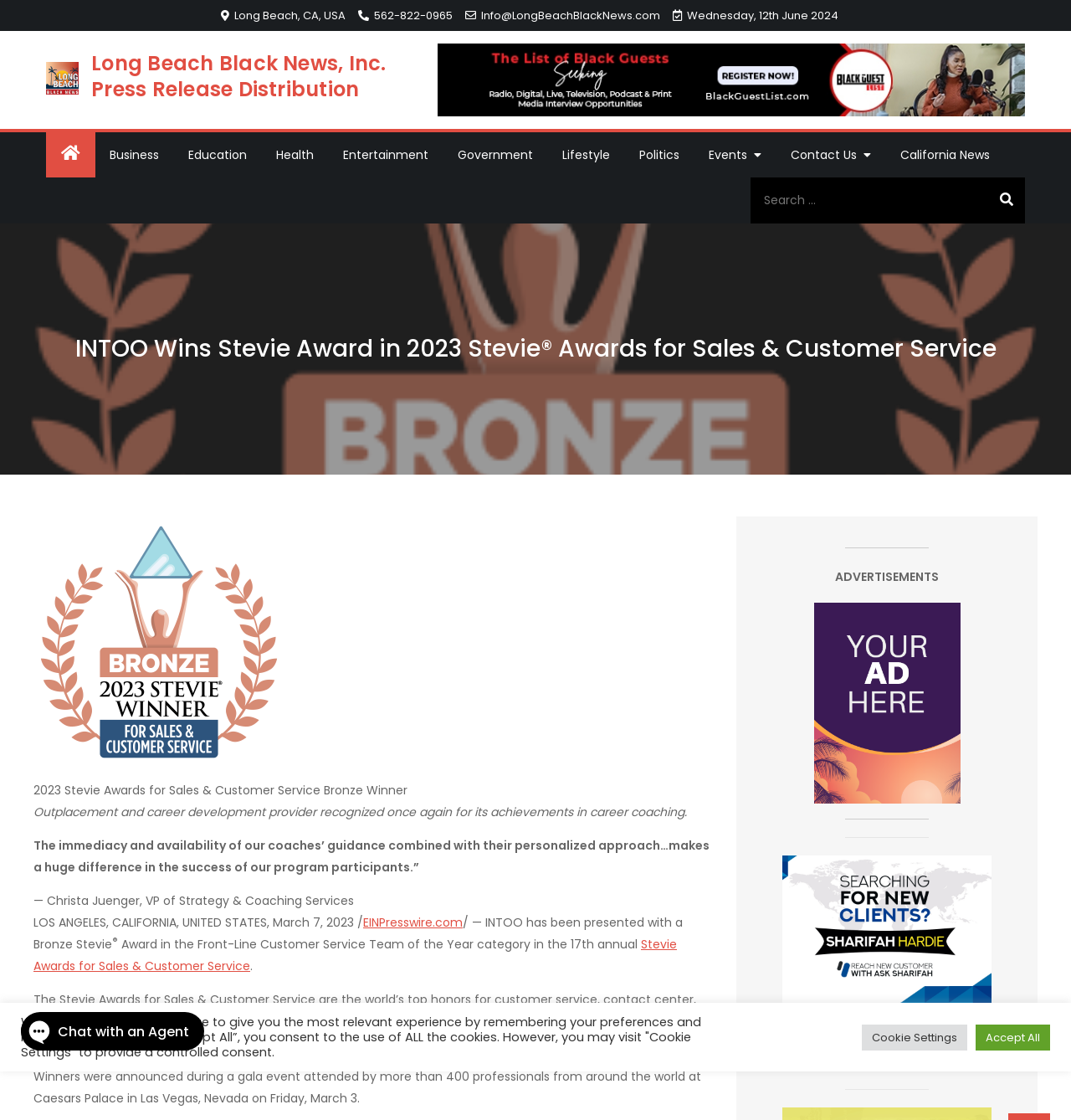Pinpoint the bounding box coordinates of the element to be clicked to execute the instruction: "Visit the Long Beach Black News website".

[0.085, 0.044, 0.361, 0.092]